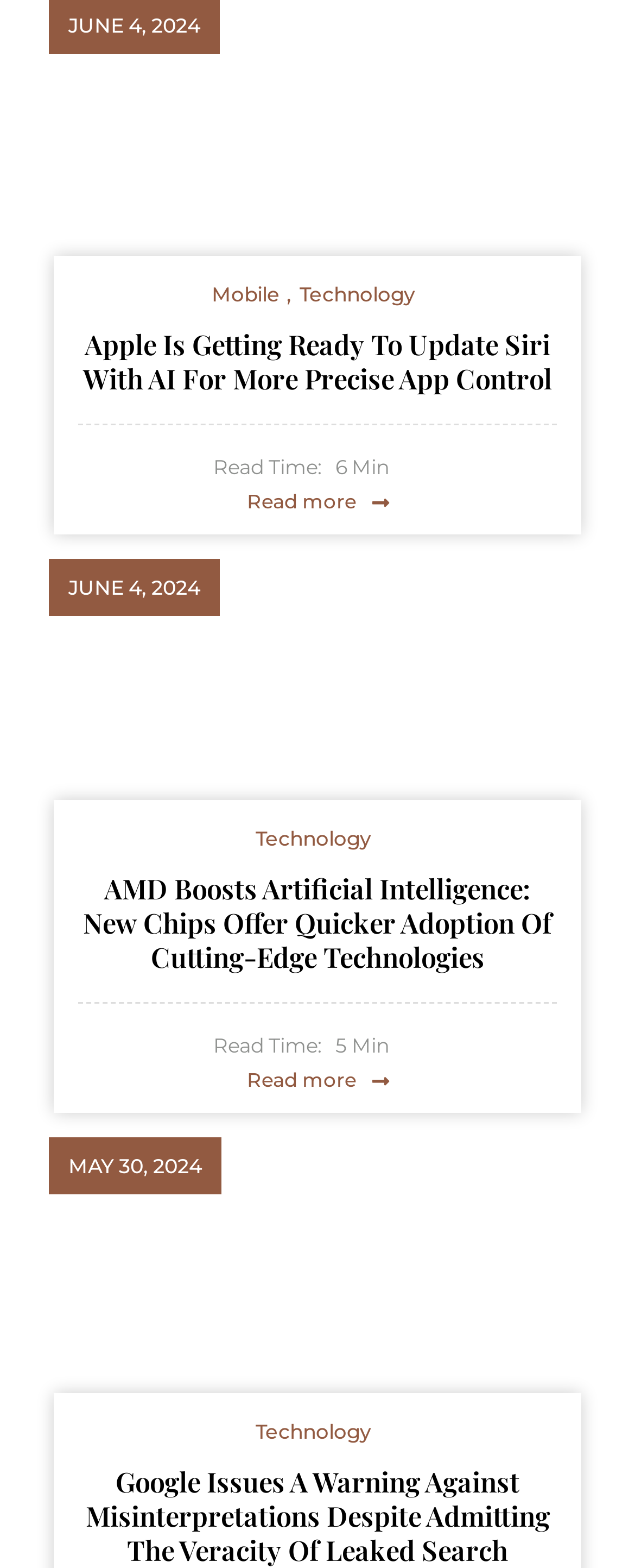How many minutes does it take to read the third article?
Refer to the image and answer the question using a single word or phrase.

5 Min